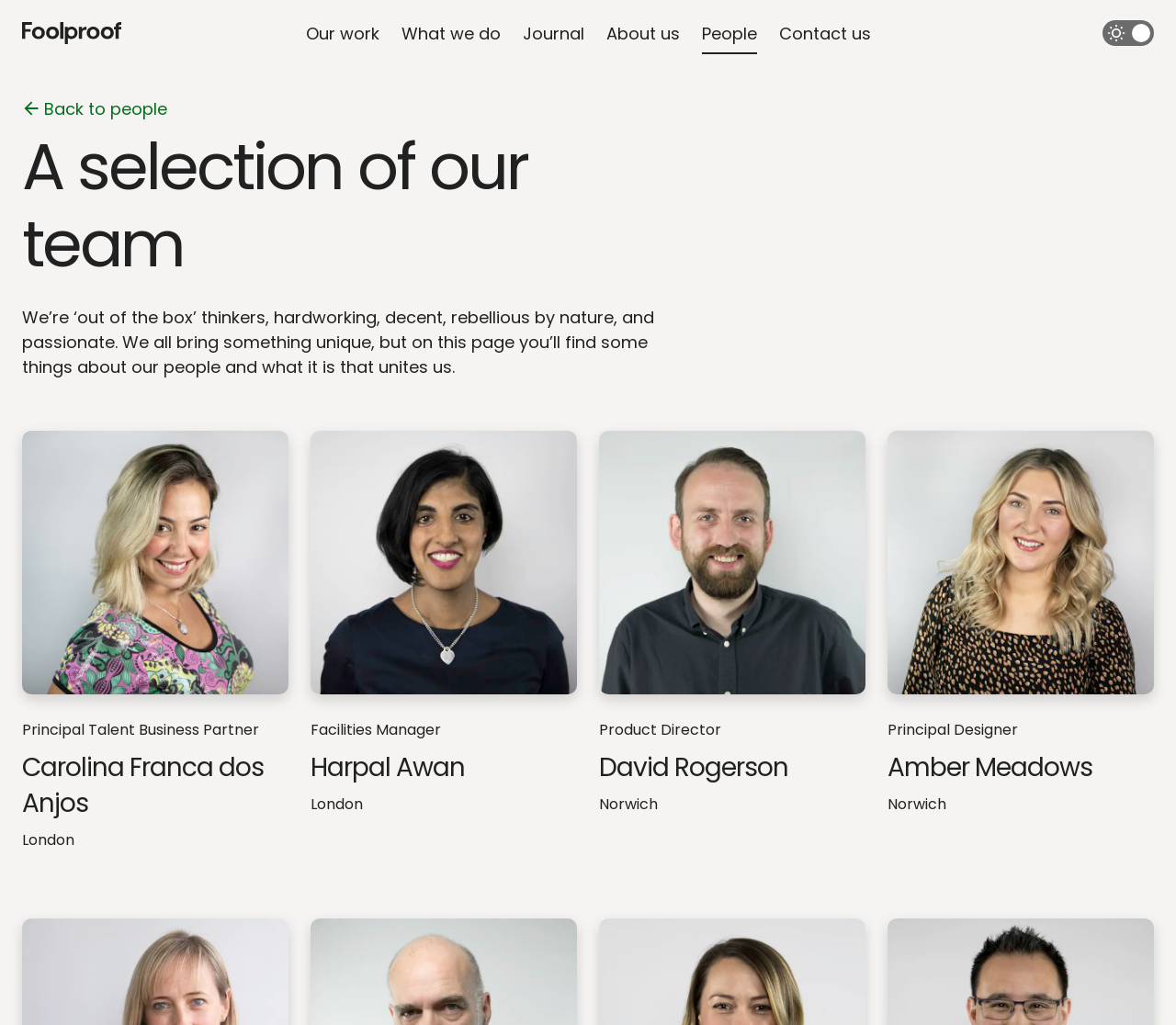Find the bounding box coordinates for the area you need to click to carry out the instruction: "Click the 'Who We Are' link". The coordinates should be four float numbers between 0 and 1, indicated as [left, top, right, bottom].

None